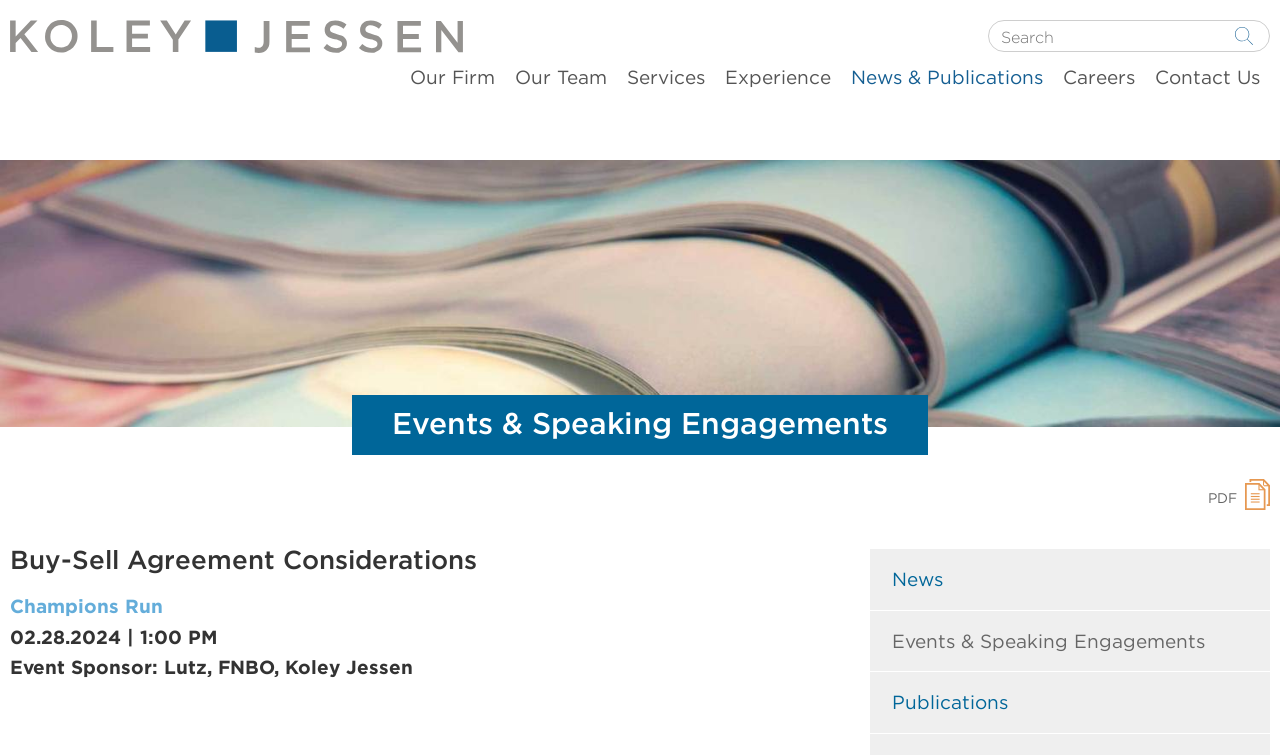Provide the bounding box coordinates of the HTML element described by the text: "Events & Speaking Engagements". The coordinates should be in the format [left, top, right, bottom] with values between 0 and 1.

[0.697, 0.829, 0.975, 0.869]